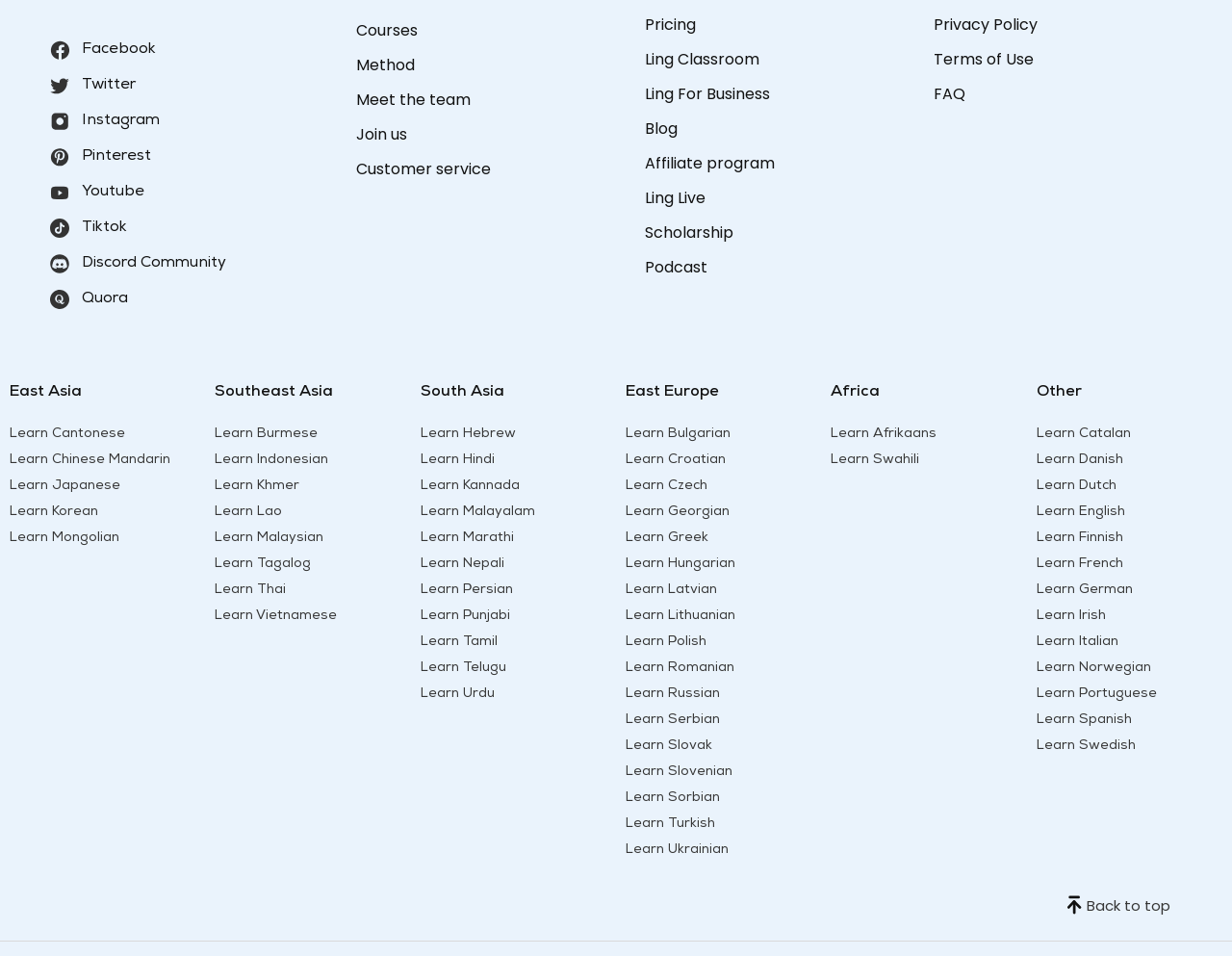What is the first language listed under Southeast Asia?
Use the screenshot to answer the question with a single word or phrase.

Burmese